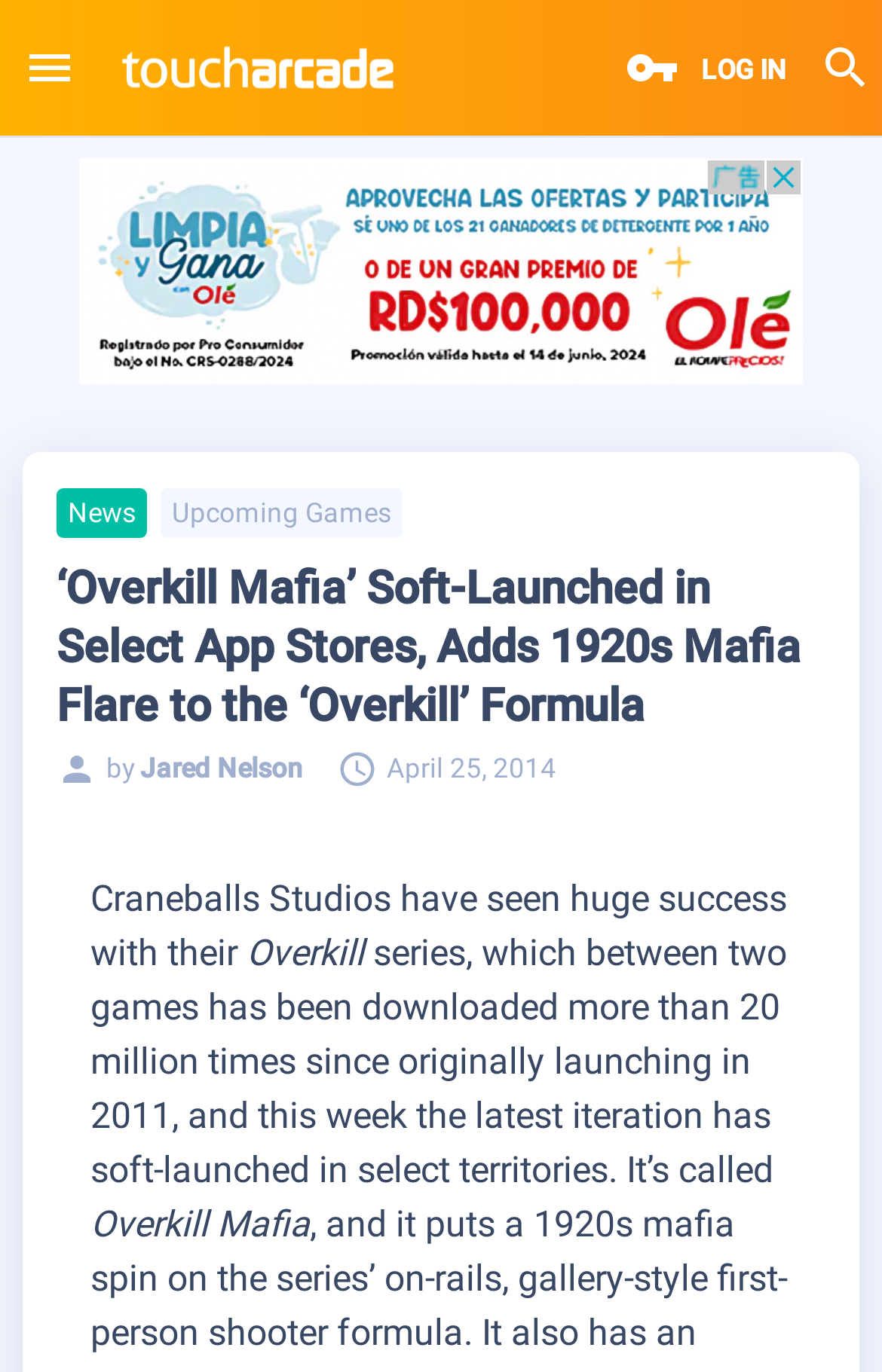Offer a detailed account of what is visible on the webpage.

The webpage appears to be an article from TouchArcade, a gaming news website. At the top left, there is a small icon and a link to the website's logo. Next to it, there is a search bar. On the top right, there are links to log in and a social media icon.

Below the top navigation bar, there is a large advertisement iframe that takes up most of the width of the page. Within the iframe, there is a header section with links to "News" and "Upcoming Games". The main article's title, "‘Overkill Mafia’ Soft-Launched in Select App Stores, Adds 1920s Mafia Flare to the ‘Overkill’ Formula", is displayed prominently below the header.

The article's content starts with a brief introduction, mentioning that Craneballs Studios have seen huge success with their Overkill series, which has been downloaded over 20 million times since 2011. The text continues to explain that the latest iteration, Overkill Mafia, has soft-launched in select territories.

At the bottom of the page, there is a small icon and a link to the website's social media page.